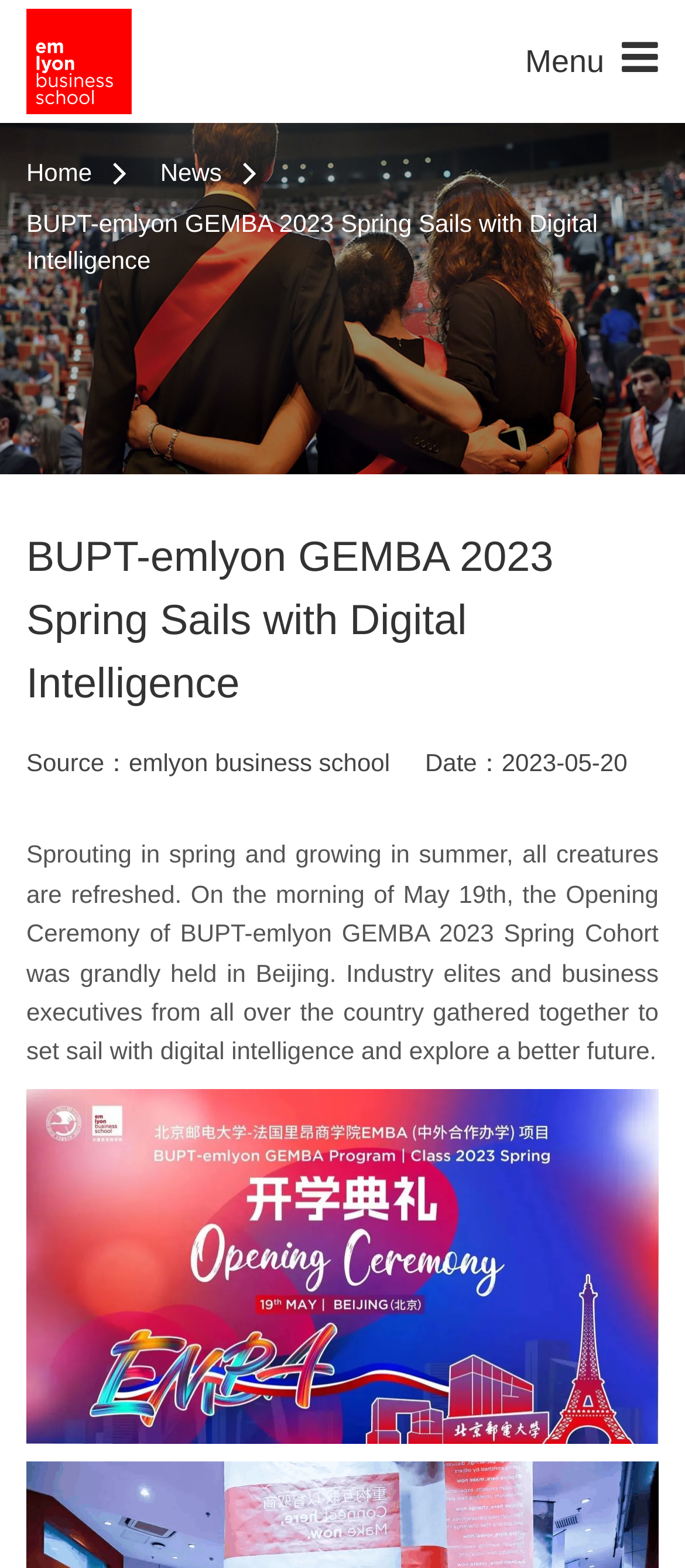Describe in detail what you see on the webpage.

The webpage is about the Opening Ceremony of BUPT-emlyon GEMBA 2023 Spring Cohort. At the top left corner, there is a link to "emlyon business school" accompanied by an image of the school's logo. Below the logo, there are two links, "Home" and "News", with icons. 

To the right of these links, there is a "Menu" button. On the top center of the page, the title "BUPT-emlyon GEMBA 2023 Spring Sails with Digital Intelligence" is displayed prominently. 

Below the title, there is a heading with the same text, followed by the source and date of the article, "emlyon business school" and "2023-05-20", respectively, which are placed side by side. 

The main content of the page is a paragraph of text that describes the Opening Ceremony, which took place on May 19th in Beijing. The ceremony brought together industry elites and business executives from all over the country to explore the future of digital intelligence. 

At the bottom right corner of the page, there is a link with an icon.